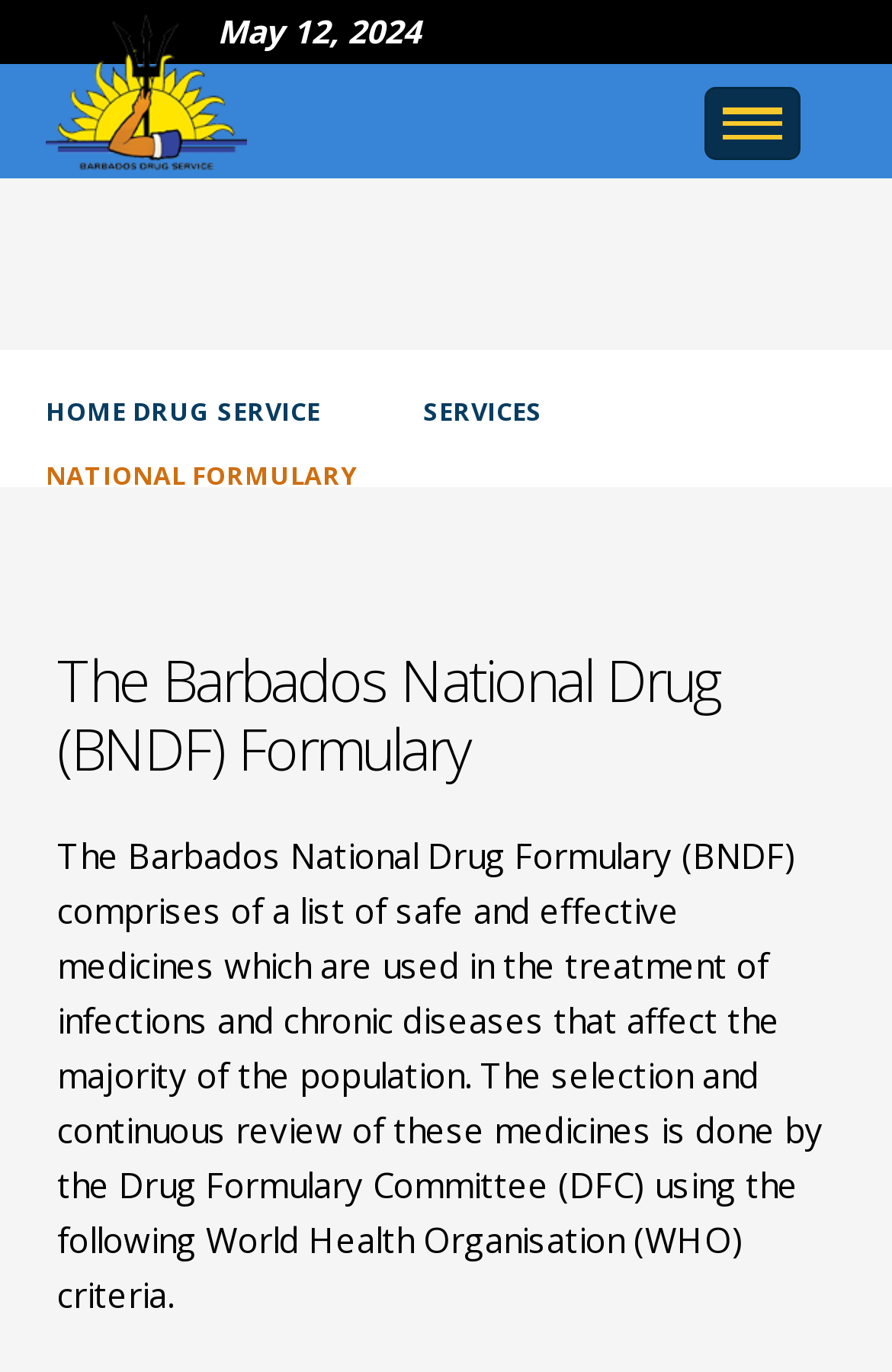Locate the primary headline on the webpage and provide its text.

The Barbados National Drug (BNDF) Formulary